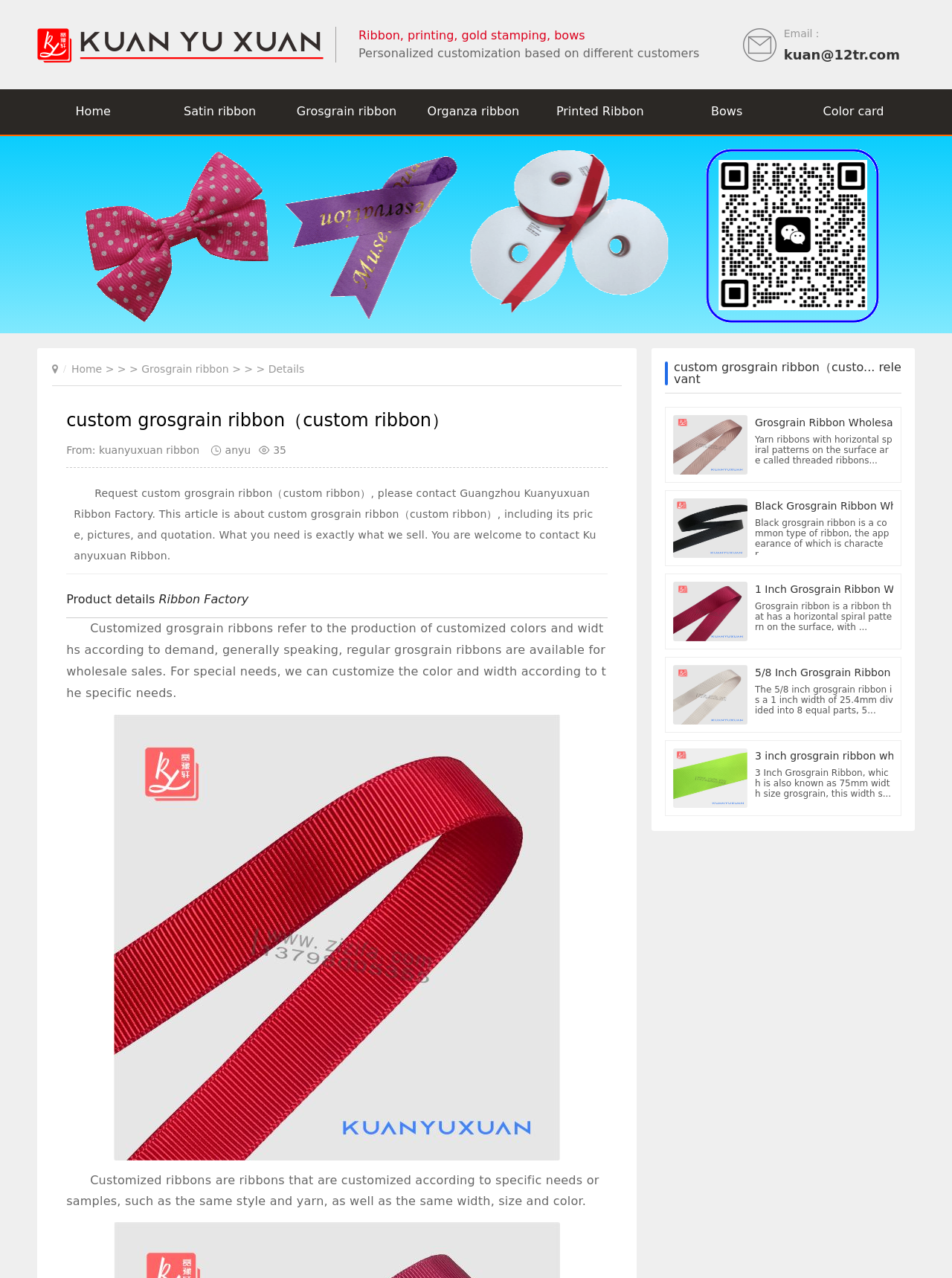Determine the bounding box coordinates of the region I should click to achieve the following instruction: "Learn more about grosgrain ribbon". Ensure the bounding box coordinates are four float numbers between 0 and 1, i.e., [left, top, right, bottom].

[0.297, 0.07, 0.431, 0.105]